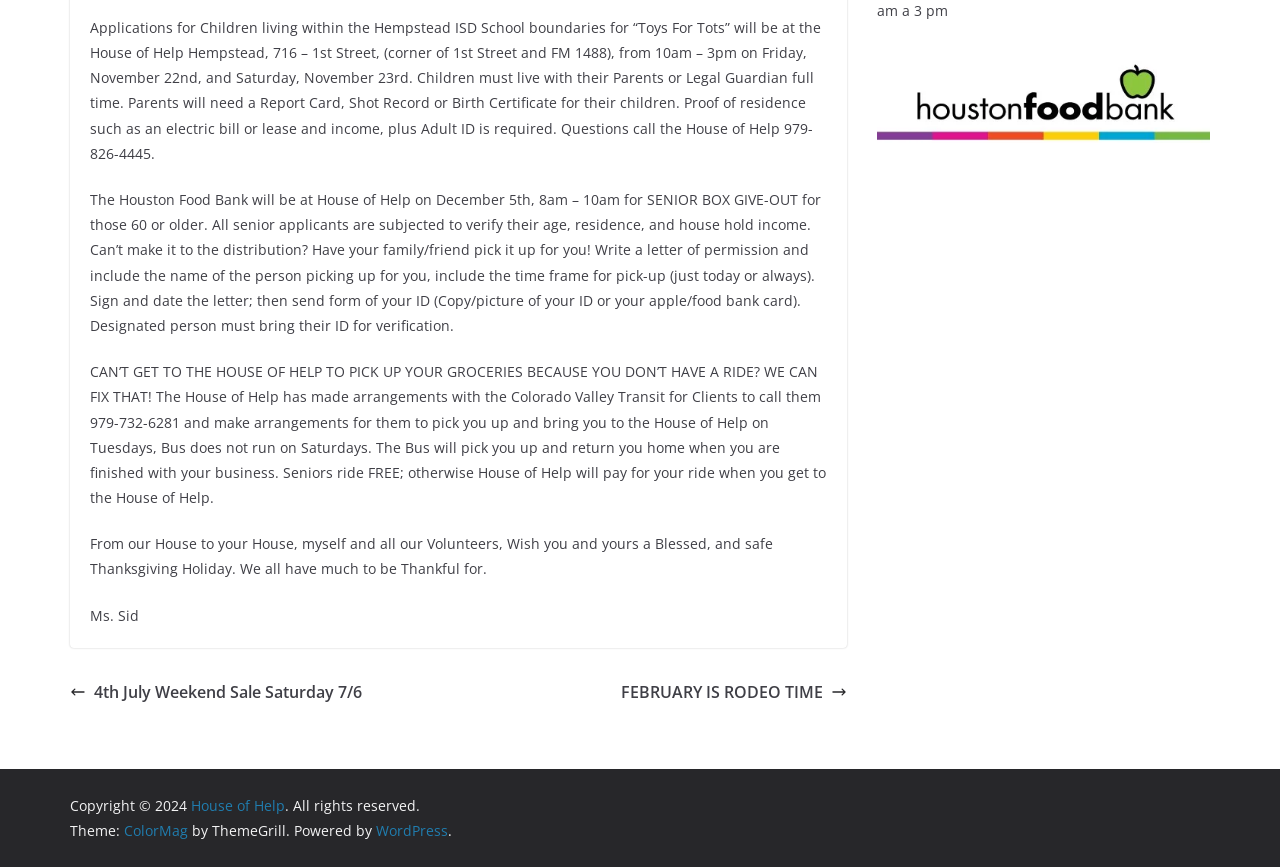Please provide the bounding box coordinates in the format (top-left x, top-left y, bottom-right x, bottom-right y). Remember, all values are floating point numbers between 0 and 1. What is the bounding box coordinate of the region described as: ColorMag

[0.097, 0.947, 0.147, 0.969]